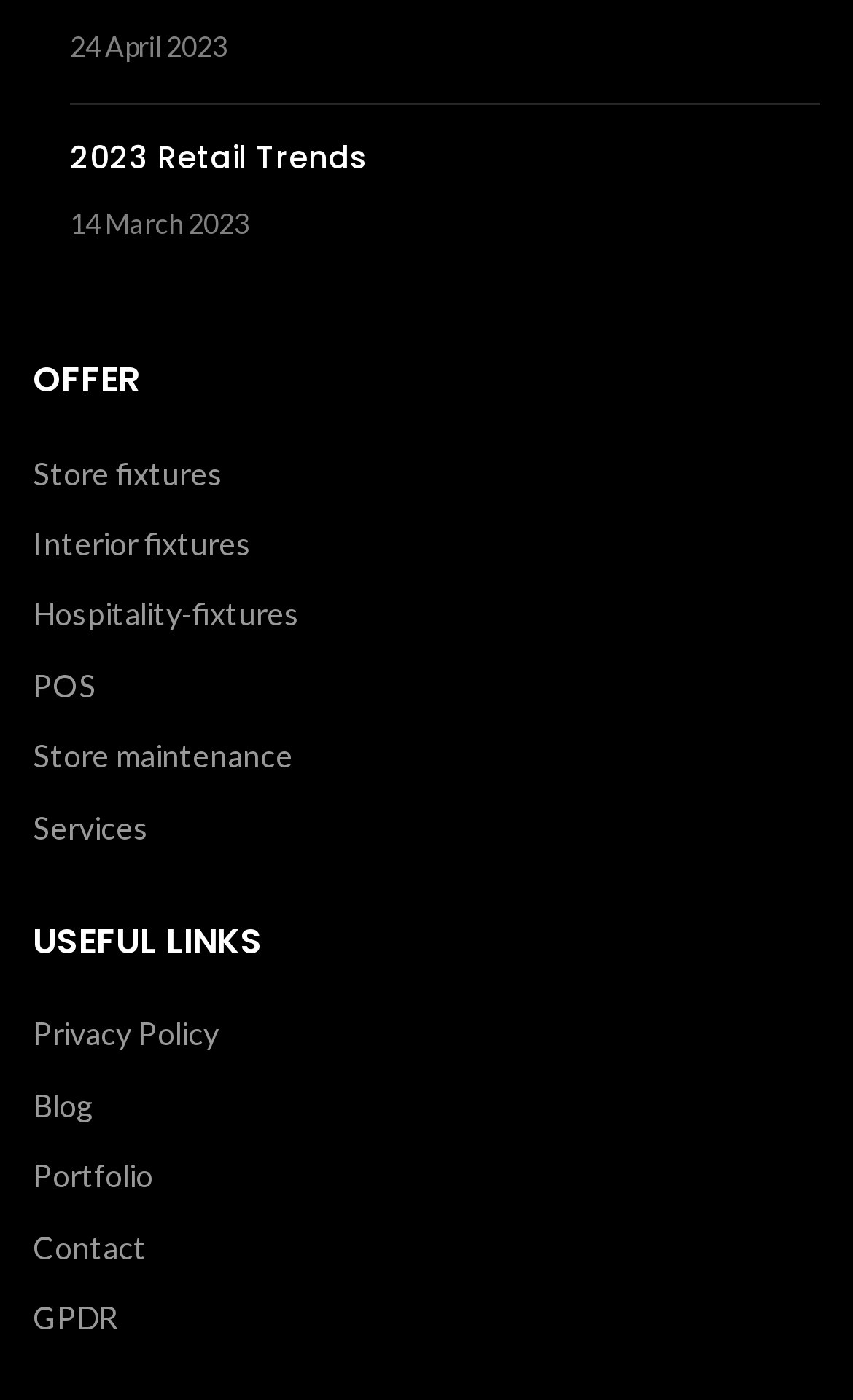Given the element description: "GPDR", predict the bounding box coordinates of the UI element it refers to, using four float numbers between 0 and 1, i.e., [left, top, right, bottom].

[0.038, 0.928, 0.138, 0.954]